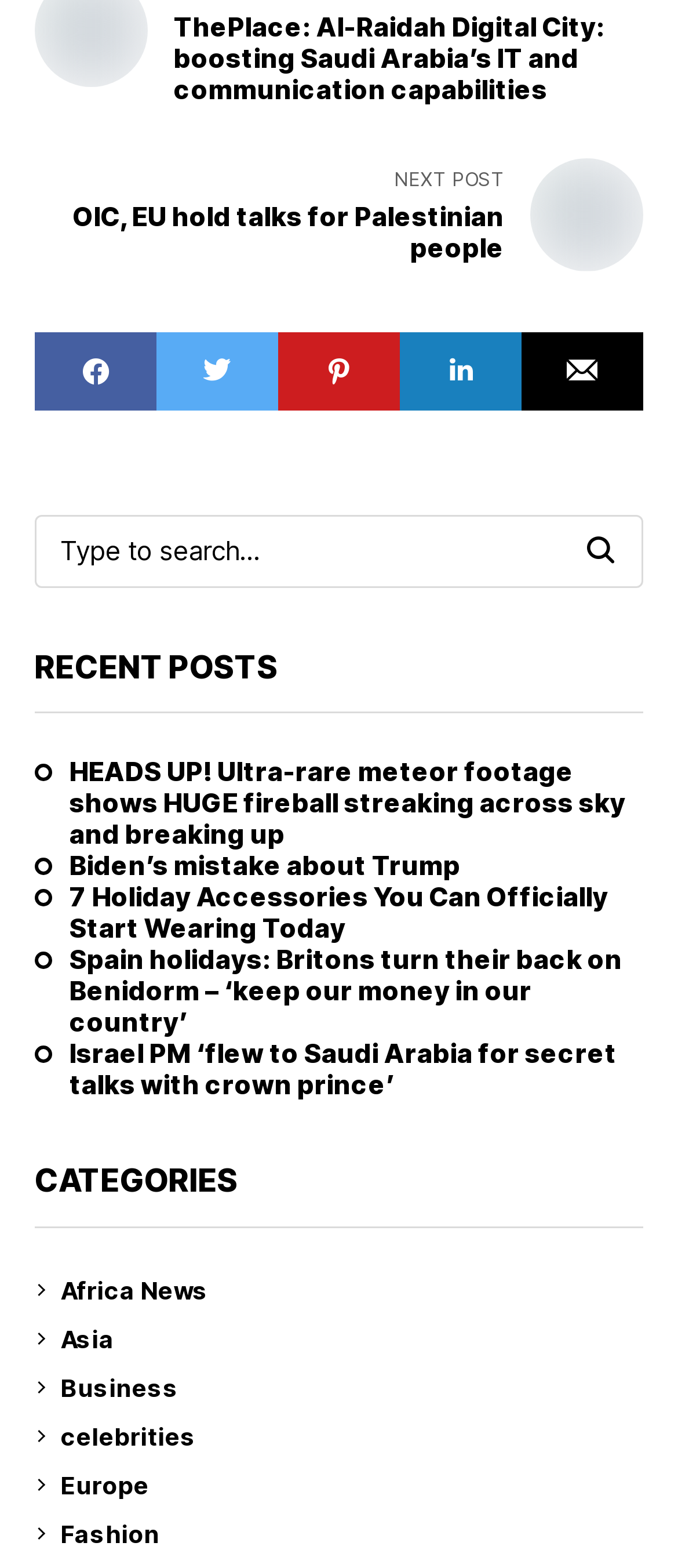Determine the bounding box coordinates of the region that needs to be clicked to achieve the task: "Browse Africa news".

[0.09, 0.811, 0.949, 0.834]